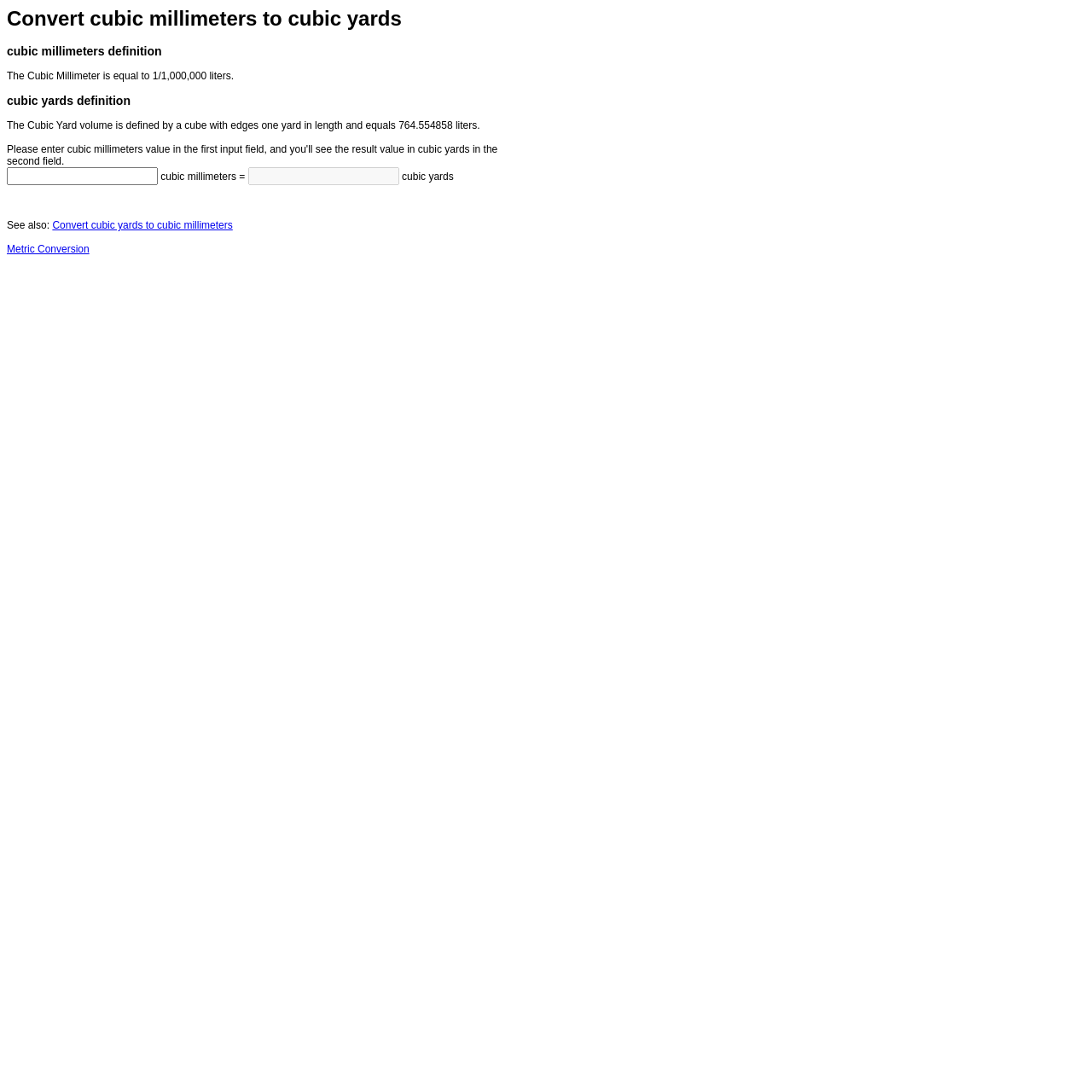Based on what you see in the screenshot, provide a thorough answer to this question: What is the relationship between the two conversion options?

The webpage provides a conversion from cubic millimeters to cubic yards, and also provides a link to convert cubic yards to cubic millimeters, which is the reverse conversion.